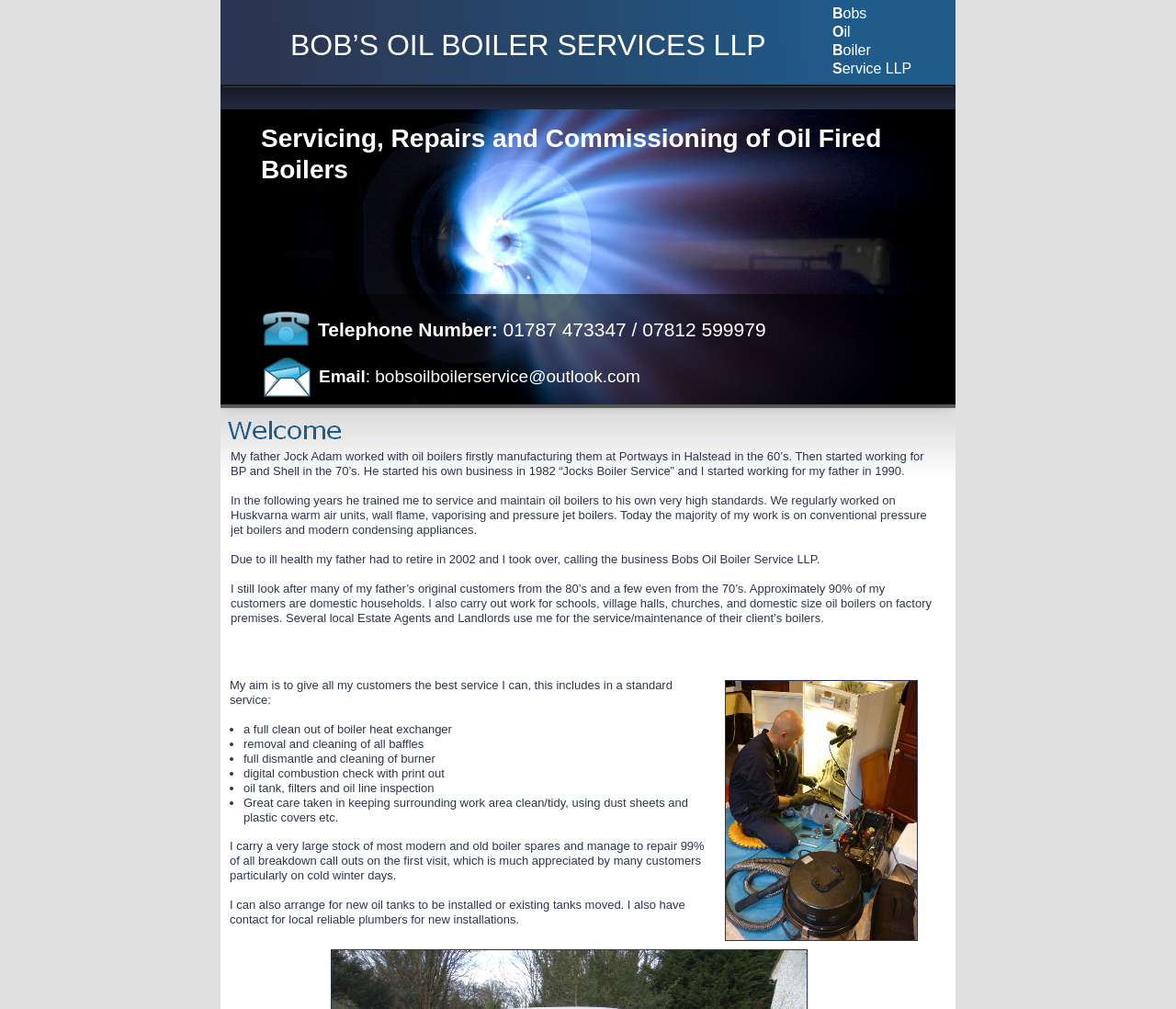Analyze and describe the webpage in a detailed narrative.

This webpage is about Bob's Oil Boiler Service LLP, a company that provides oil boiler maintenance services in Halstead, Essex. At the top of the page, there is a title "Servicing, Repairs and Commissioning of Oil Fired Boilers" followed by the company name "BOB'S OIL BOILER SERVICES LLP" and a logo consisting of the letters "obs", "il", and "oiler" arranged vertically.

Below the logo, there is a section with the company's contact information, including a telephone number and an email address. To the left of this section, there is a small image with the text "Welcome".

The main content of the page is a personal message from Bob, the owner of the company, who shares his story of how he started working with oil boilers with his father Jock Adam in the 1990s. The message is divided into several paragraphs, describing how Bob's father trained him to service and maintain oil boilers, and how he took over the business in 2002 after his father's retirement.

The page also lists the services provided by the company, including standard services such as cleaning the boiler heat exchanger, removal and cleaning of baffles, and digital combustion checks. The company also offers additional services like oil tank installation and relocation, and can arrange for new installations with local plumbers.

Throughout the page, there are several short paragraphs of text, often separated by blank lines, which provide more information about the company's services and Bob's experience in the industry. The overall layout of the page is simple and easy to read, with a focus on conveying the company's message and services.